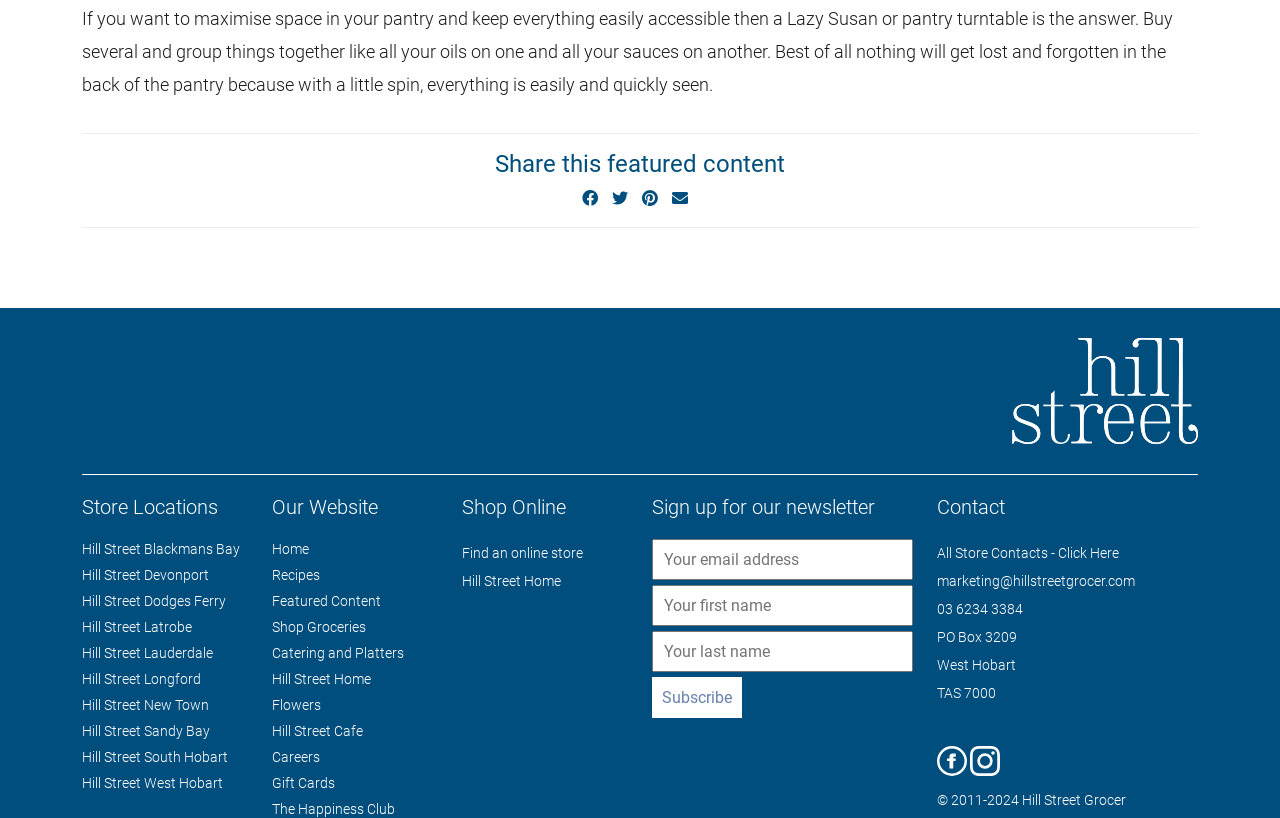How can I contact Hill Street?
Look at the webpage screenshot and answer the question with a detailed explanation.

The webpage provides contact information for Hill Street, including a phone number, email address, and a link to all store contacts, which are located under the 'Contact' heading.